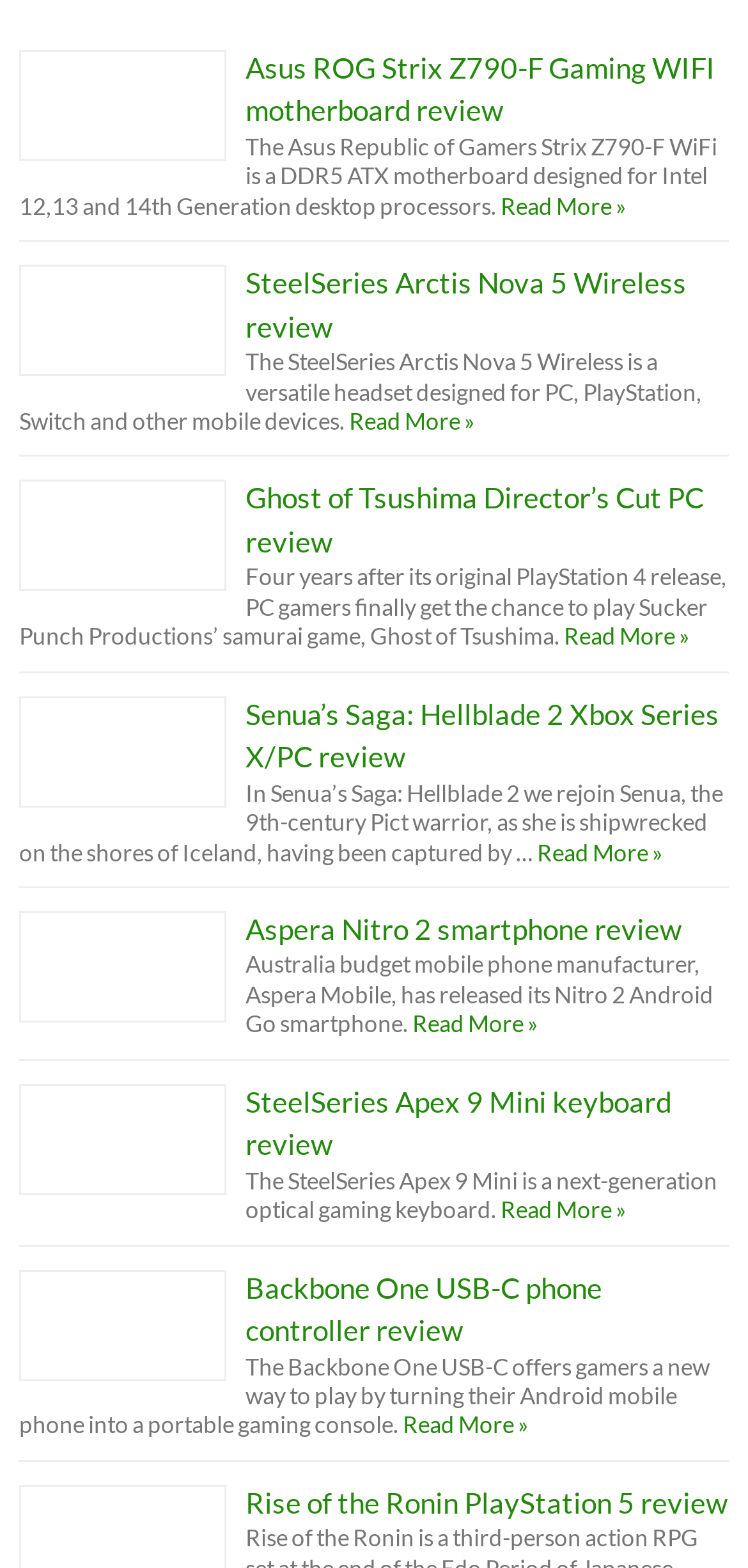What is the topic of the first review on the webpage?
Based on the screenshot, provide your answer in one word or phrase.

Asus ROG Strix Z790-F Gaming WIFI motherboard